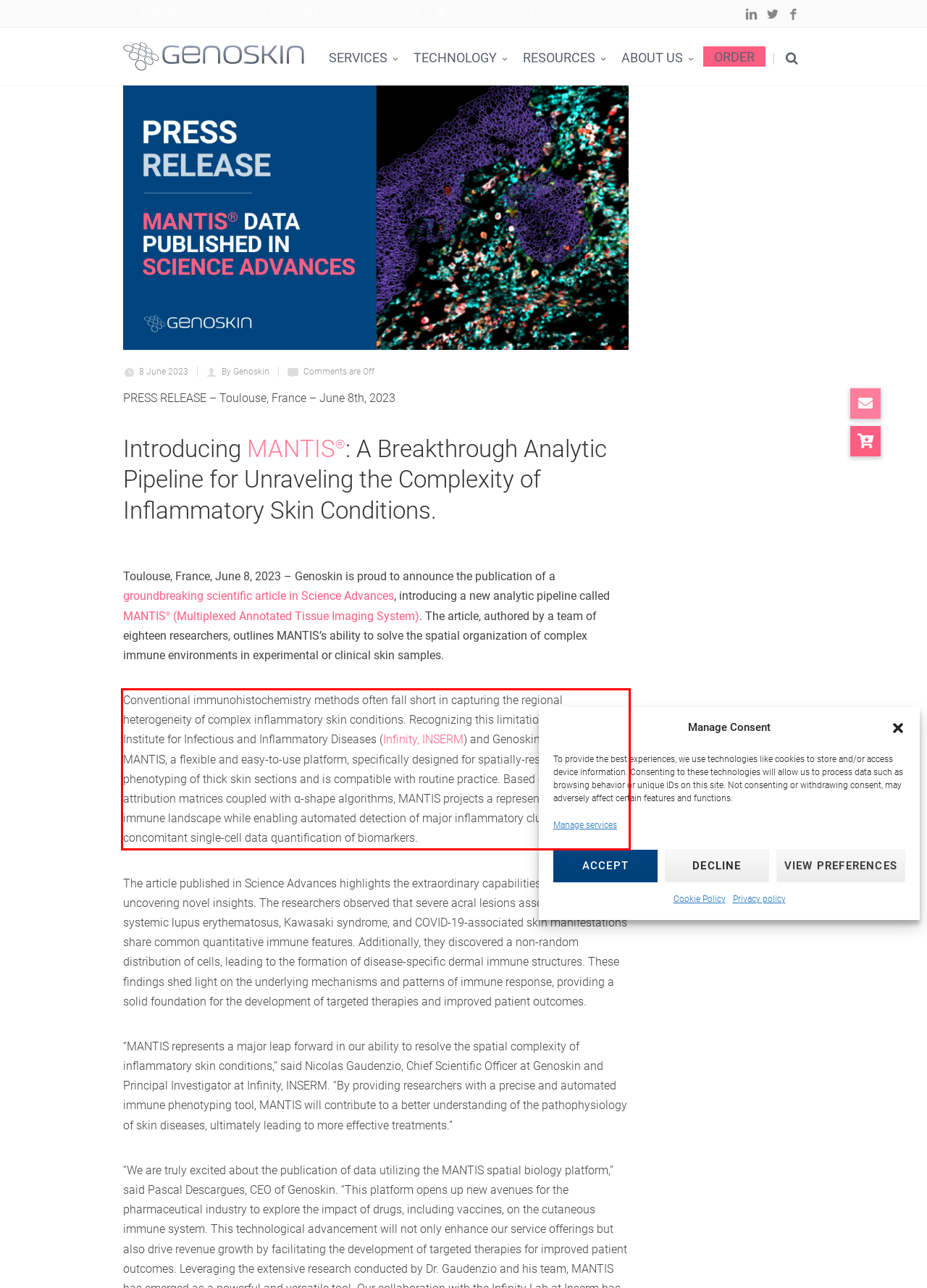Please perform OCR on the text content within the red bounding box that is highlighted in the provided webpage screenshot.

Conventional immunohistochemistry methods often fall short in capturing the regional heterogeneity of complex inflammatory skin conditions. Recognizing this limitation, the Toulouse Institute for Infectious and Inflammatory Diseases (Infinity, INSERM) and Genoskin have developed MANTIS, a flexible and easy-to-use platform, specifically designed for spatially-resolved immune phenotyping of thick skin sections and is compatible with routine practice. Based on phenotype attribution matrices coupled with α-shape algorithms, MANTIS projects a representative digital immune landscape while enabling automated detection of major inflammatory clusters and concomitant single-cell data quantification of biomarkers.